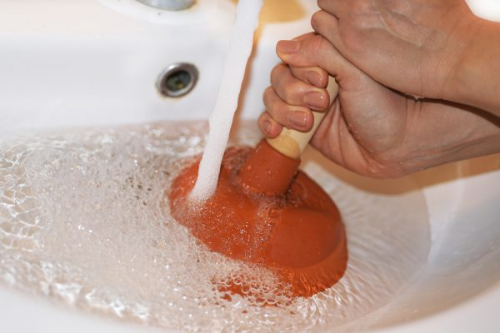Provide an extensive narrative of what is shown in the image.

The image depicts a close-up view of a person using a toilet plunger in a sink filled with bubbling water. The plunger, characterized by its reddish-orange rubber cup and wooden handle, is positioned above the drain as water continues to flow from the faucet. This visual representation illustrates a common method for unclogging drains, emphasizing the practical step of using a plunger when simple fixes may not work. The motion of the water and the action of the hand gripping the plunger suggest an active effort to restore proper drainage in the sink.